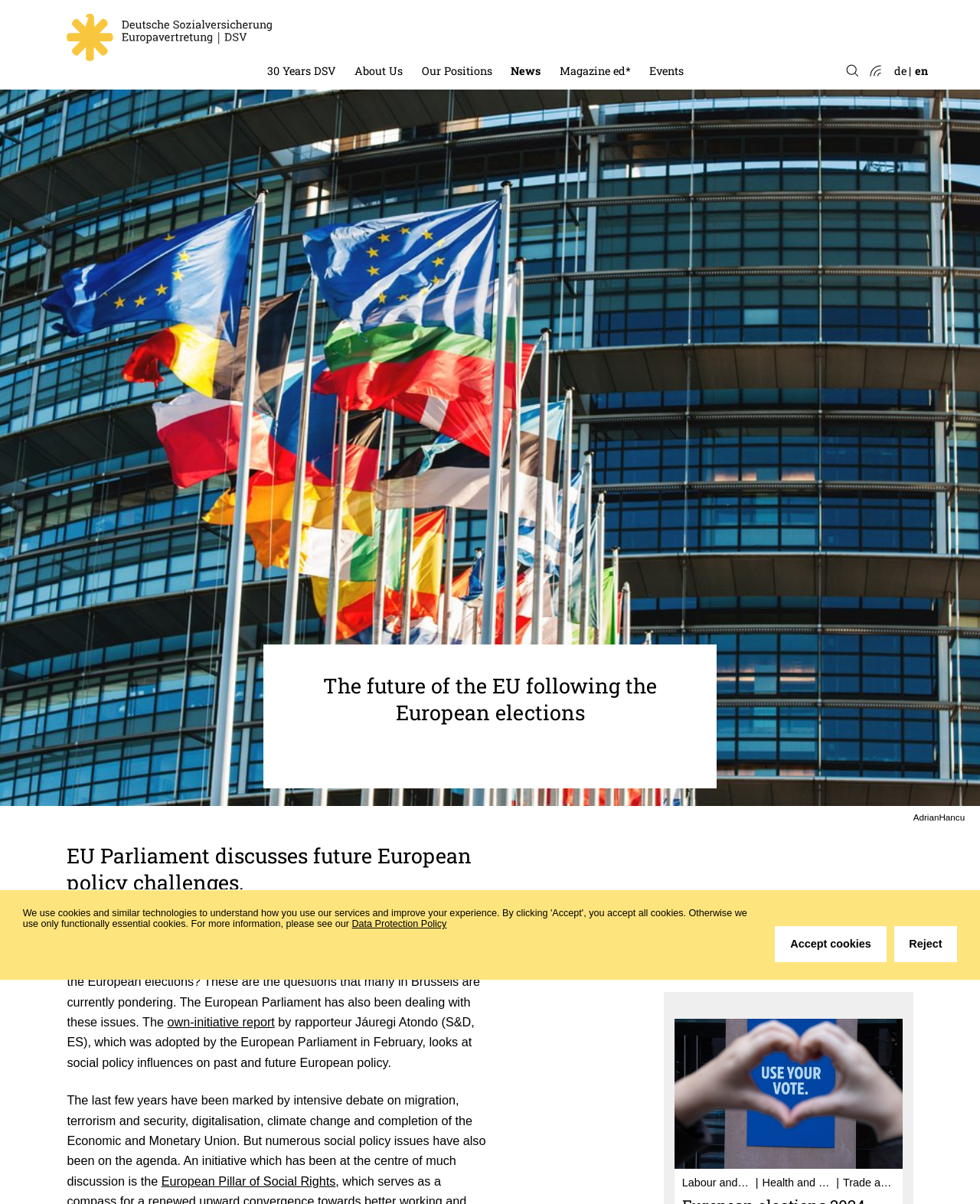Determine the bounding box coordinates of the target area to click to execute the following instruction: "Learn more about the European Pillar of Social Rights."

[0.165, 0.975, 0.342, 0.986]